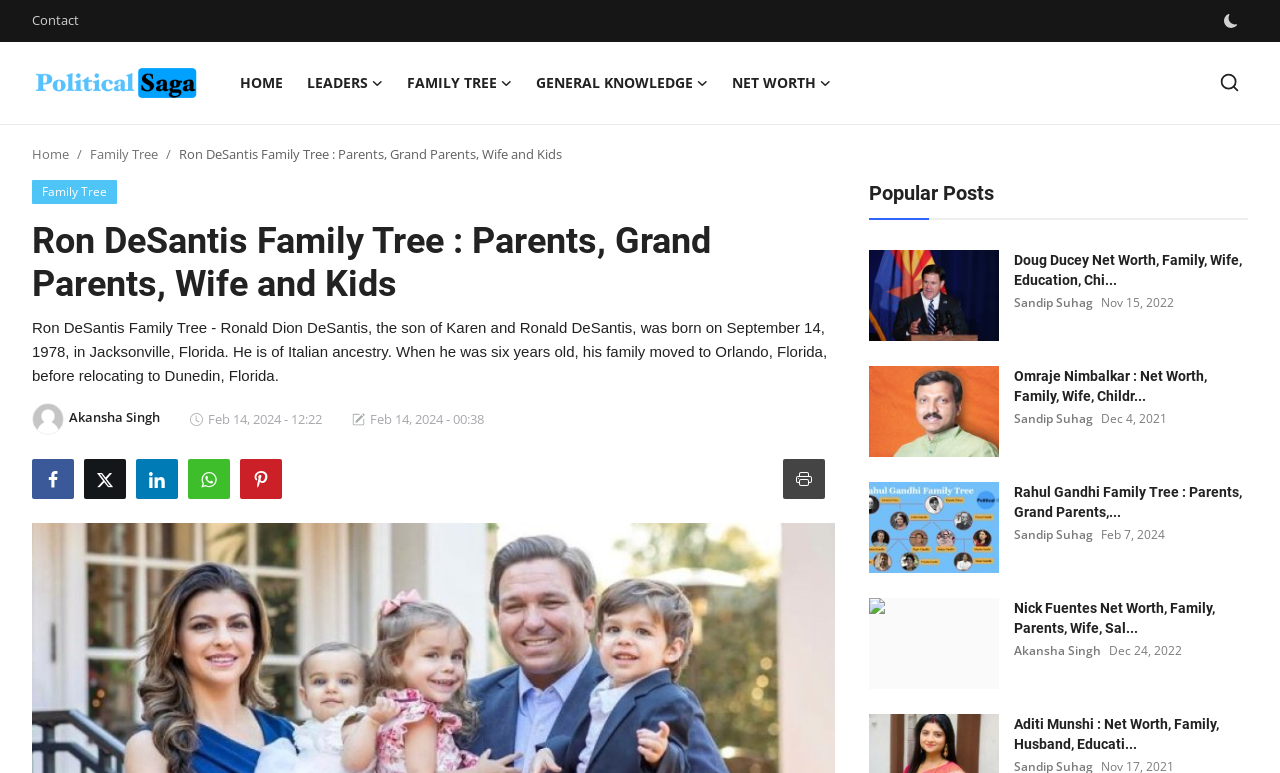Please identify the bounding box coordinates of the element I need to click to follow this instruction: "view Ron DeSantis Family Tree".

[0.025, 0.285, 0.652, 0.396]